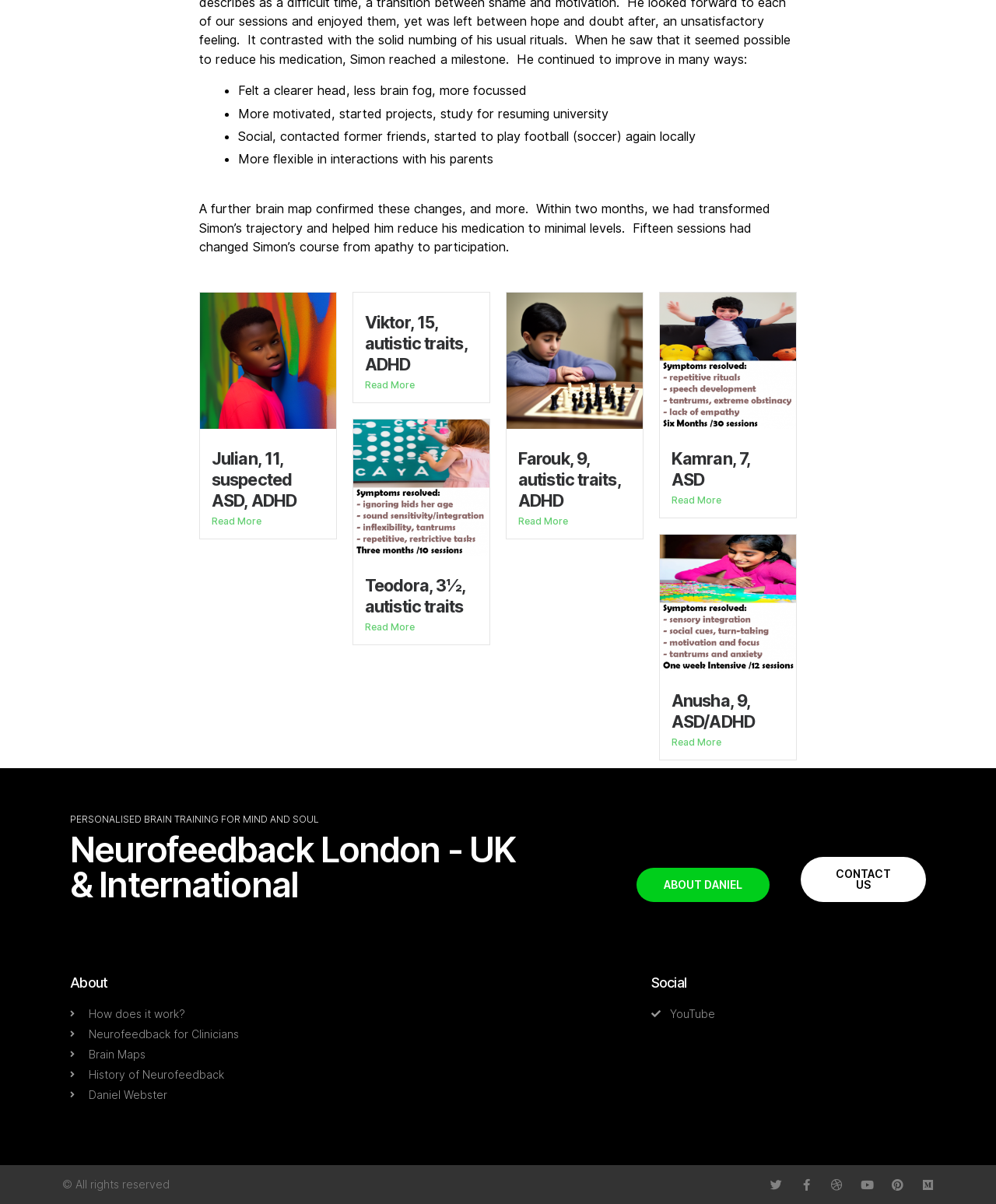From the webpage screenshot, predict the bounding box coordinates (top-left x, top-left y, bottom-right x, bottom-right y) for the UI element described here: Neurofeedback for Clinicians

[0.07, 0.852, 0.346, 0.866]